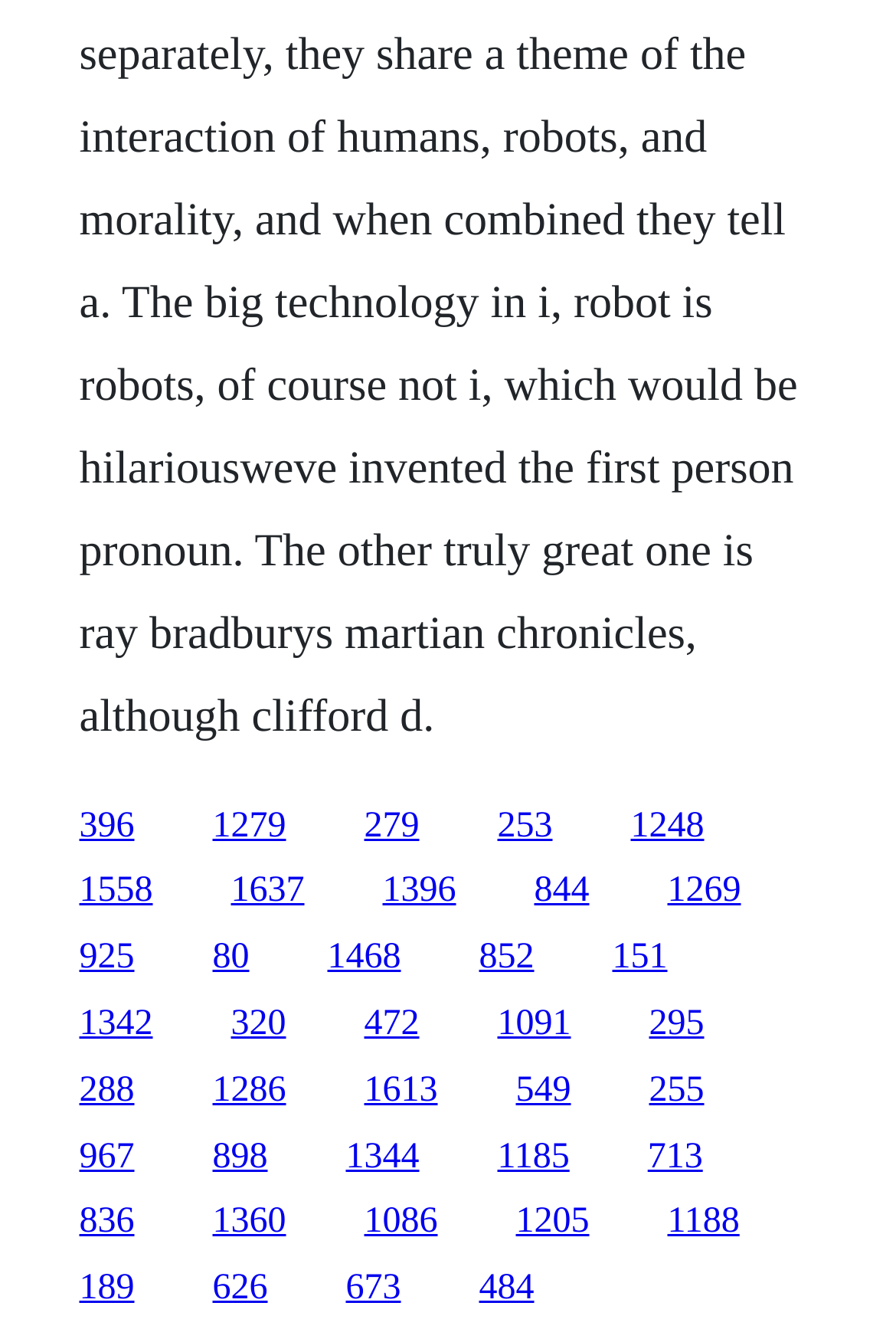How many links are there in total?
Give a one-word or short phrase answer based on the image.

25